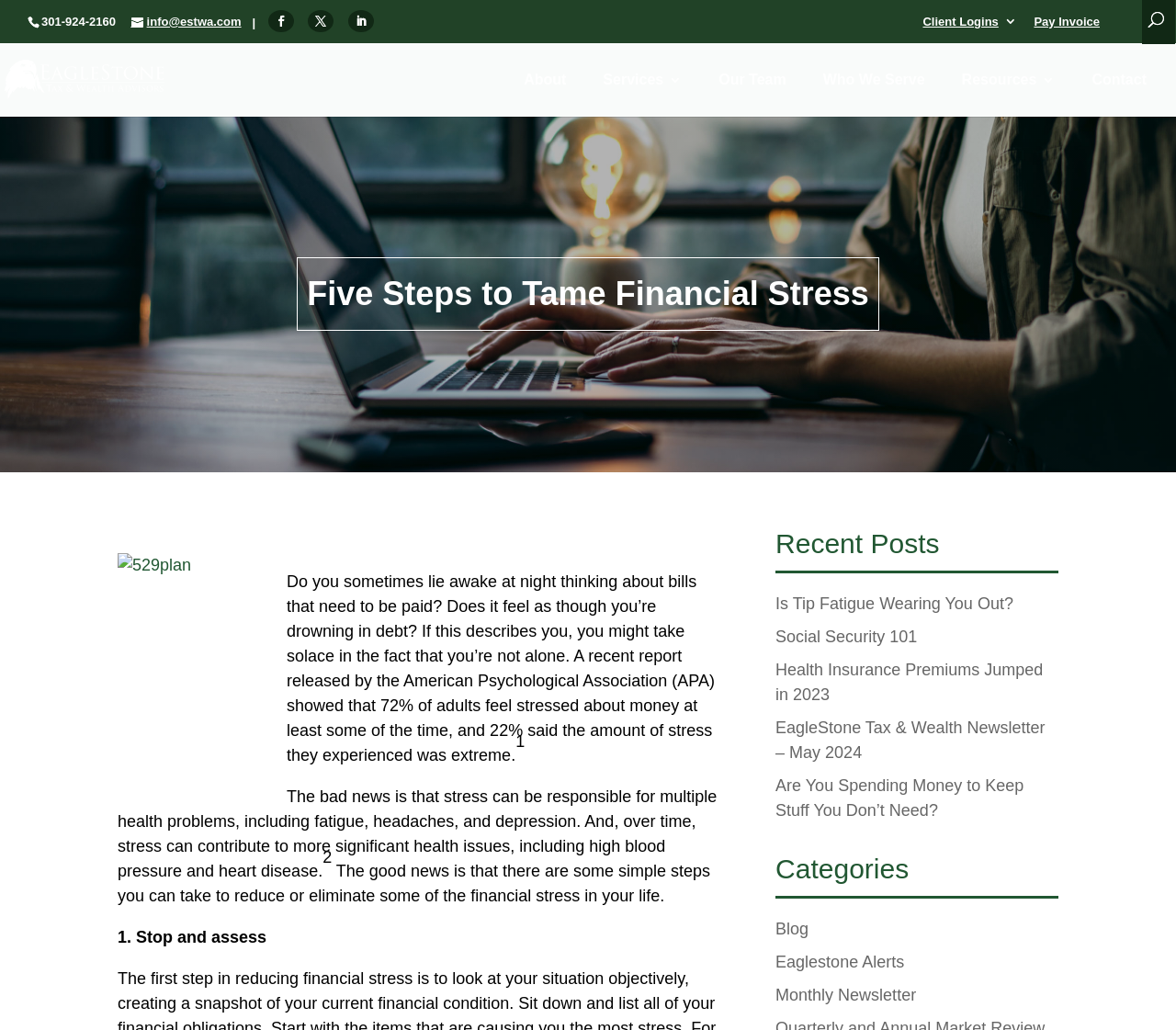Use a single word or phrase to respond to the question:
What is the image located next to the main heading?

529plan